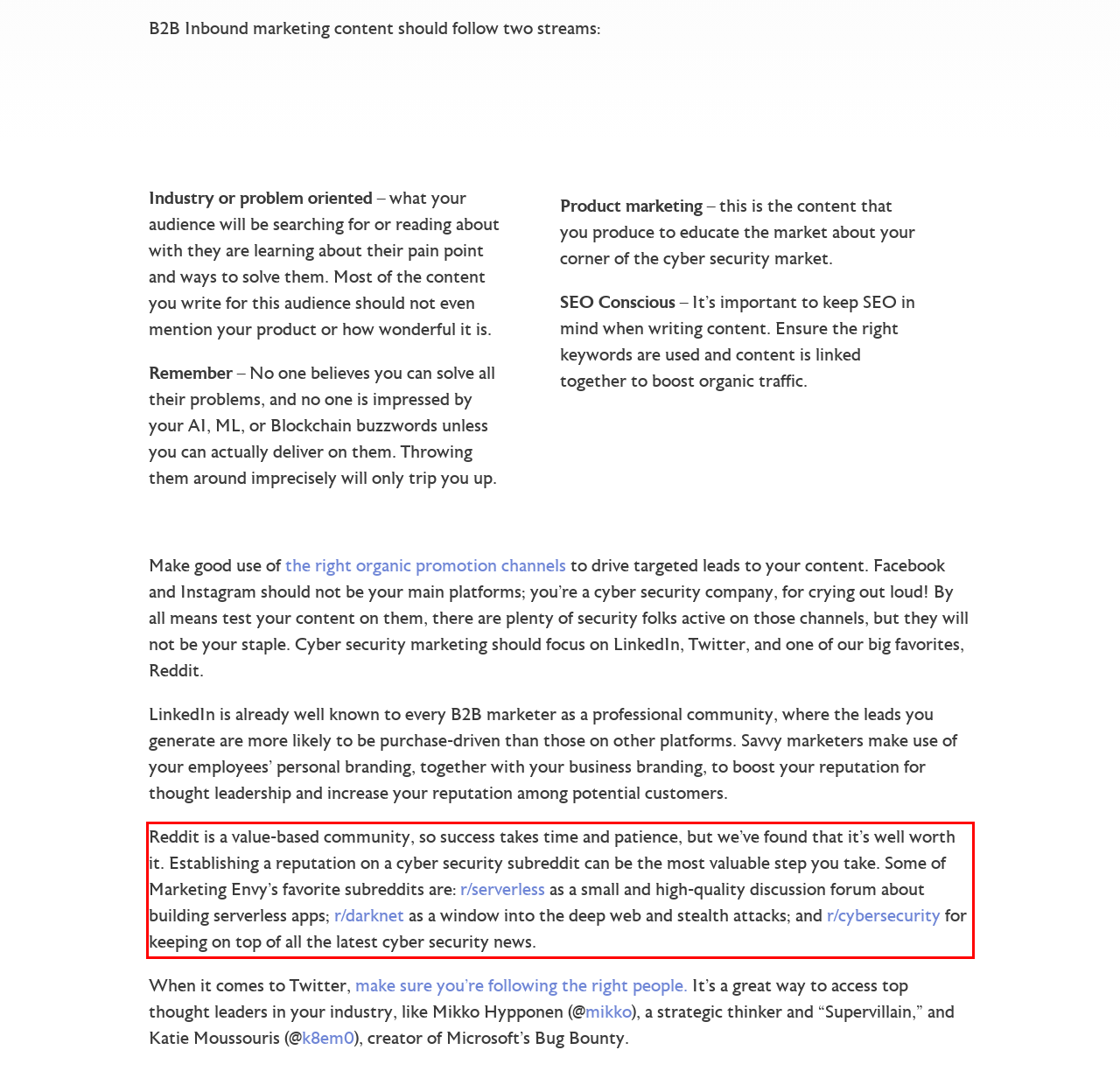Please analyze the provided webpage screenshot and perform OCR to extract the text content from the red rectangle bounding box.

Reddit is a value-based community, so success takes time and patience, but we’ve found that it’s well worth it. Establishing a reputation on a cyber security subreddit can be the most valuable step you take. Some of Marketing Envy’s favorite subreddits are: r/serverless as a small and high-quality discussion forum about building serverless apps; r/darknet as a window into the deep web and stealth attacks; and r/cybersecurity for keeping on top of all the latest cyber security news.